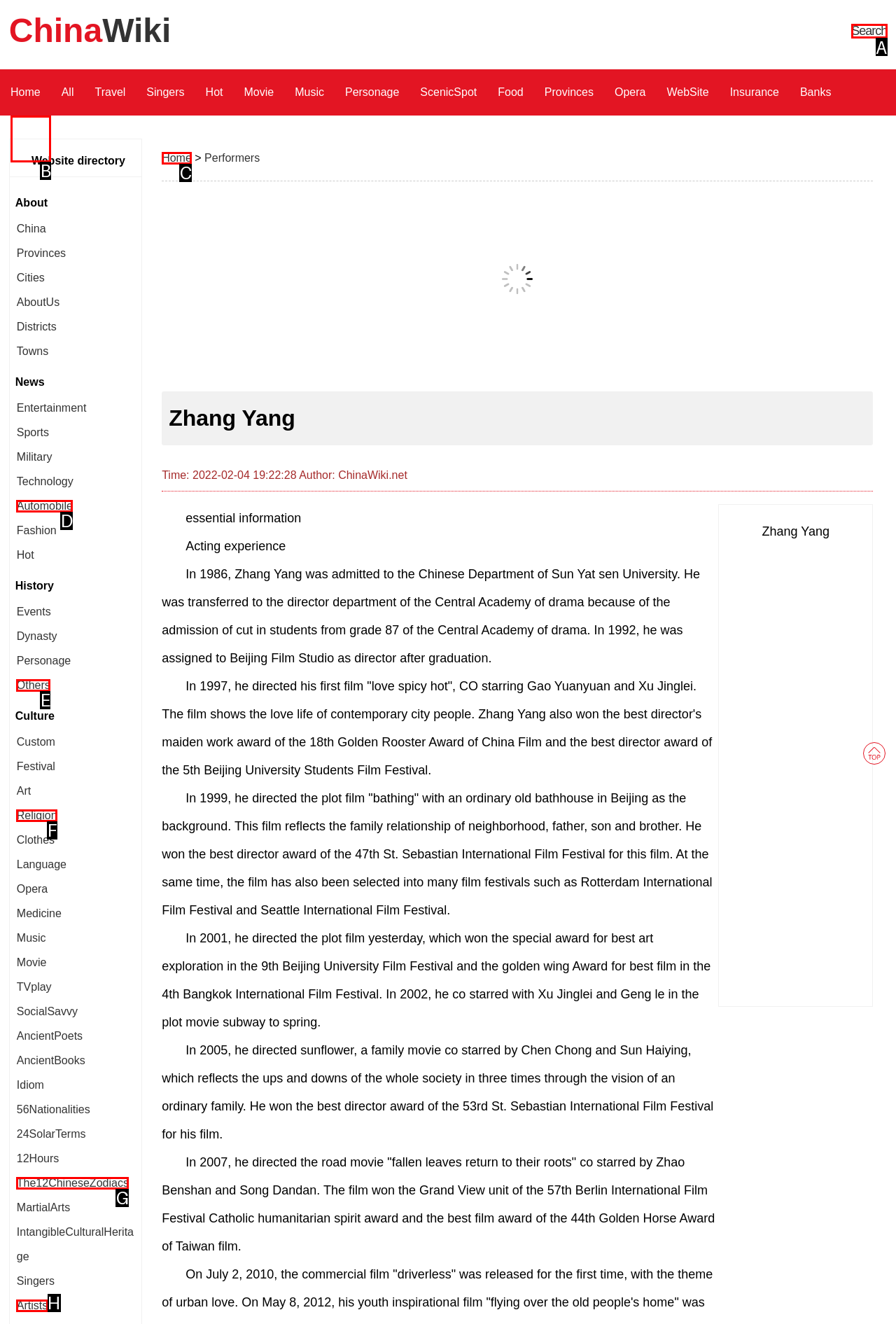Choose the HTML element that should be clicked to achieve this task: search for something
Respond with the letter of the correct choice.

A